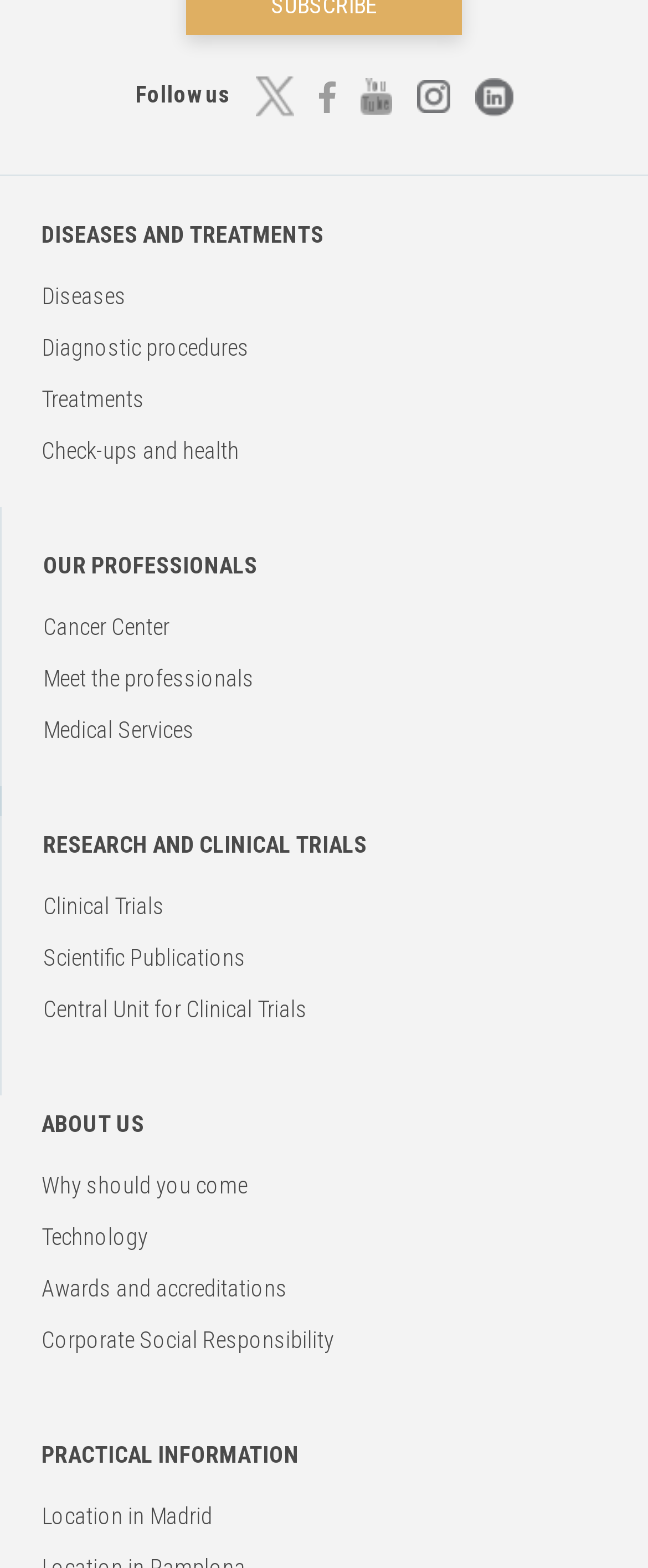Find the bounding box coordinates of the element I should click to carry out the following instruction: "Follow us on Twitter".

[0.394, 0.052, 0.46, 0.069]